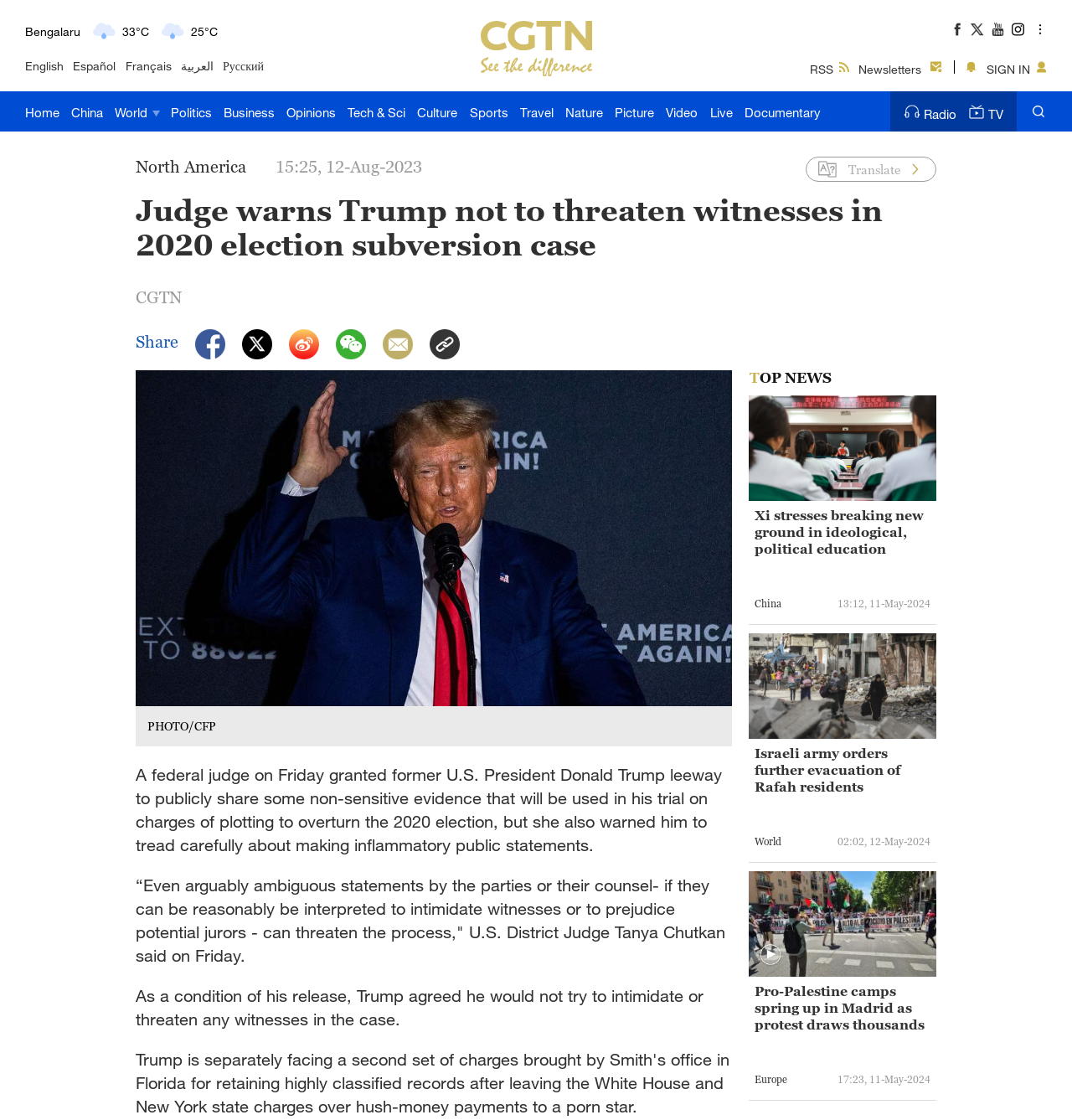Please identify the bounding box coordinates of the element's region that I should click in order to complete the following instruction: "Sign in to the website". The bounding box coordinates consist of four float numbers between 0 and 1, i.e., [left, top, right, bottom].

[0.92, 0.055, 0.961, 0.068]